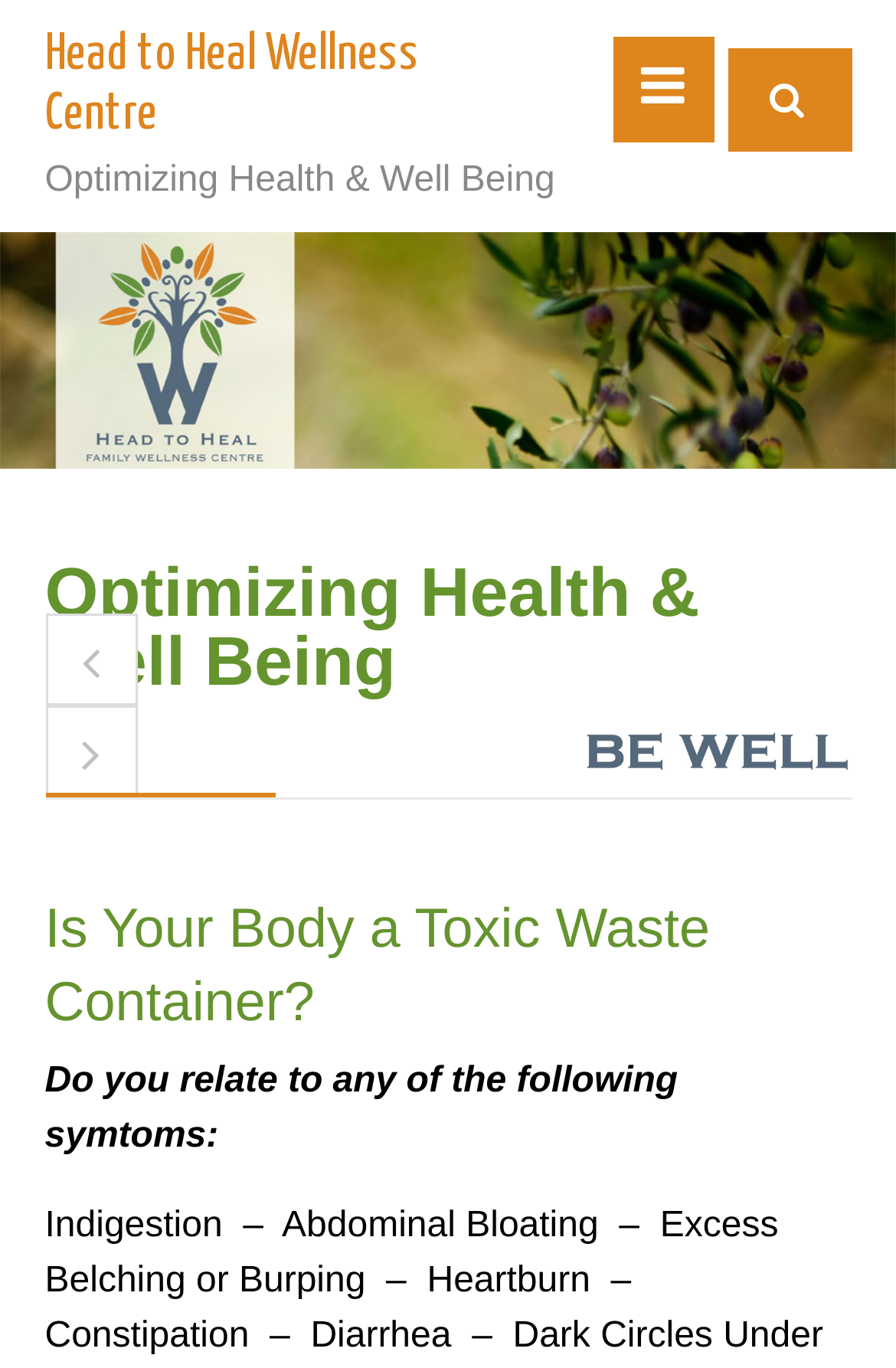Based on the description "alt="The Well Family"", find the bounding box of the specified UI element.

[0.0, 0.17, 1.0, 0.342]